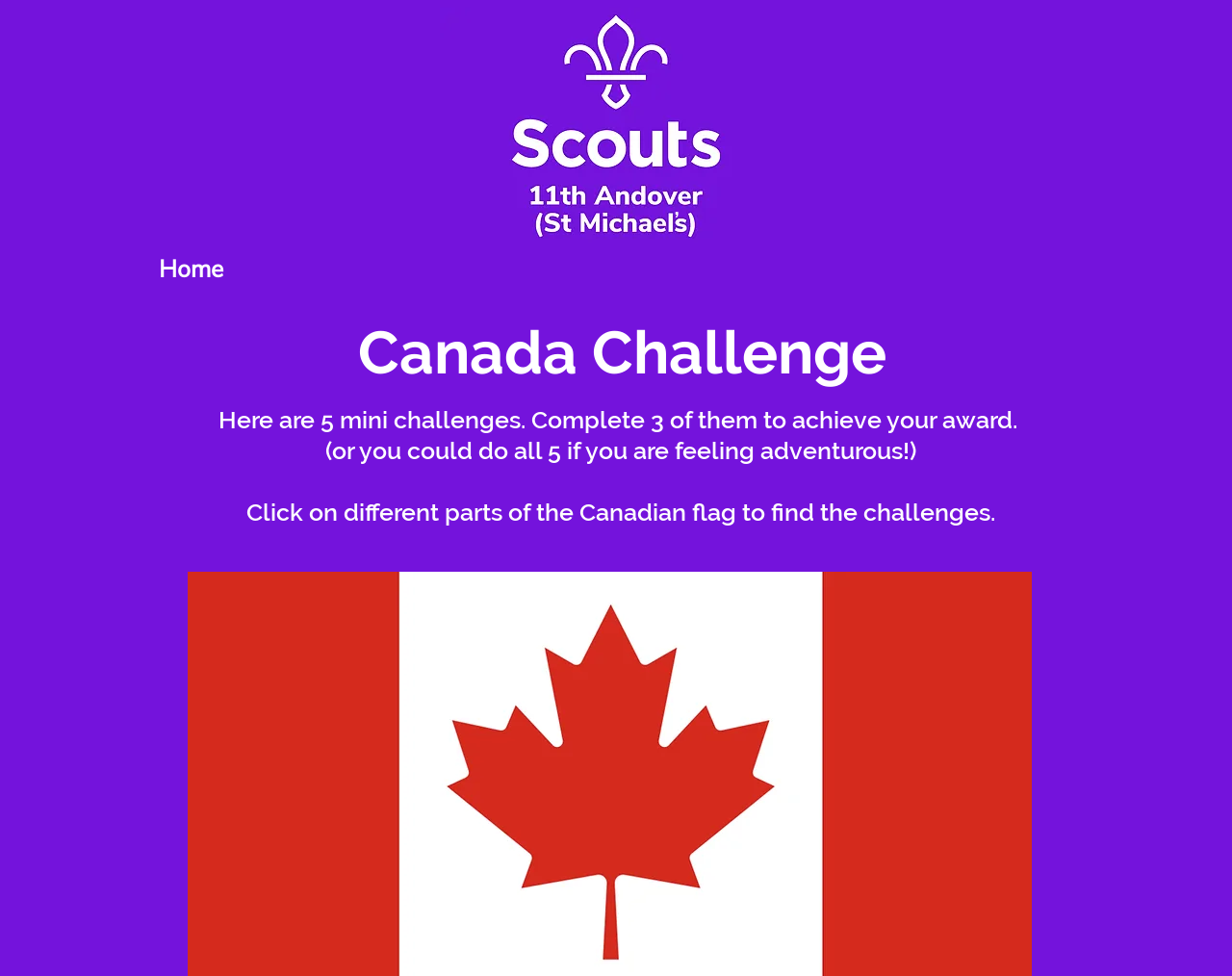Please give a one-word or short phrase response to the following question: 
How many buttons are visible on the webpage?

4